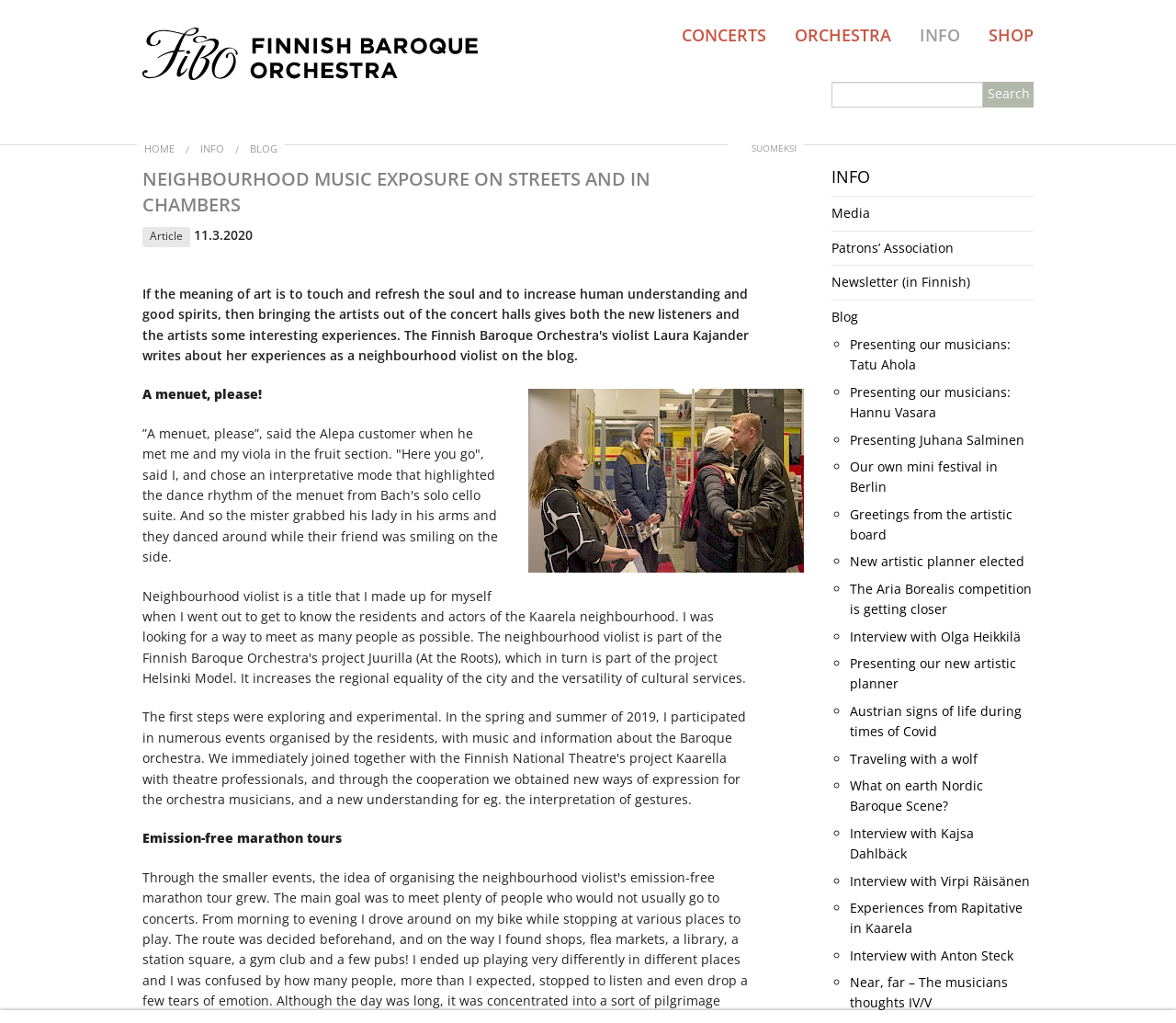Locate the bounding box coordinates of the clickable part needed for the task: "Search for something".

[0.836, 0.08, 0.879, 0.105]